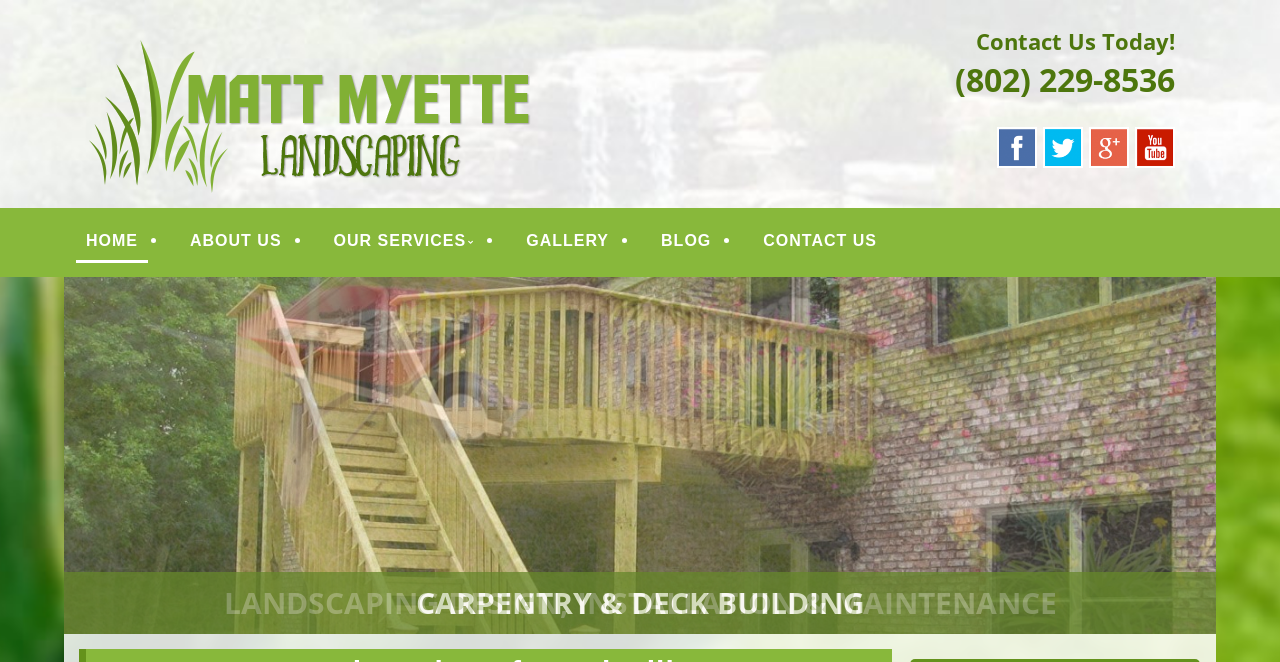How many menu items are there?
Please provide a full and detailed response to the question.

There are six menu items, namely HOME, ABOUT US, OUR SERVICES, GALLERY, BLOG, and CONTACT US, which are located at the top of the webpage, below the company name.